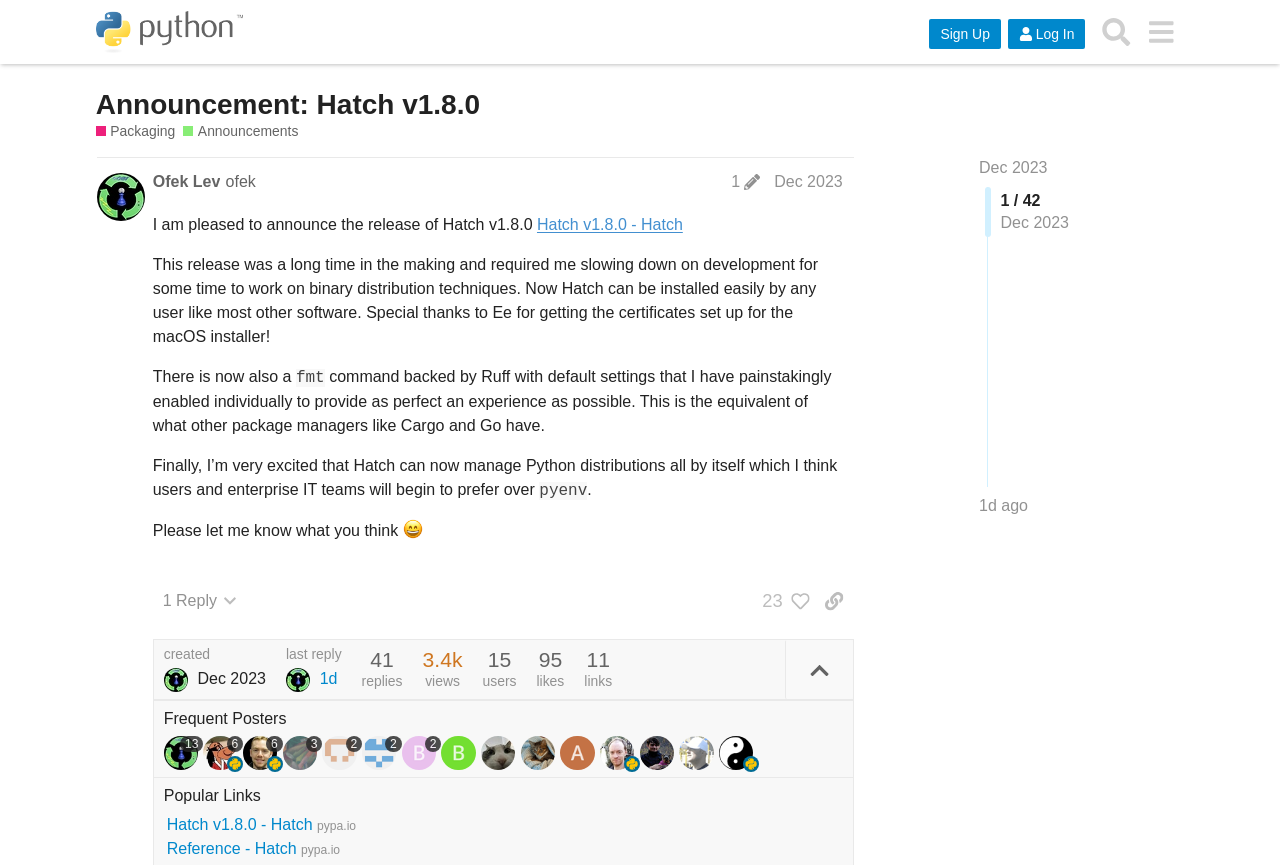Kindly determine the bounding box coordinates for the area that needs to be clicked to execute this instruction: "Go to Home page".

None